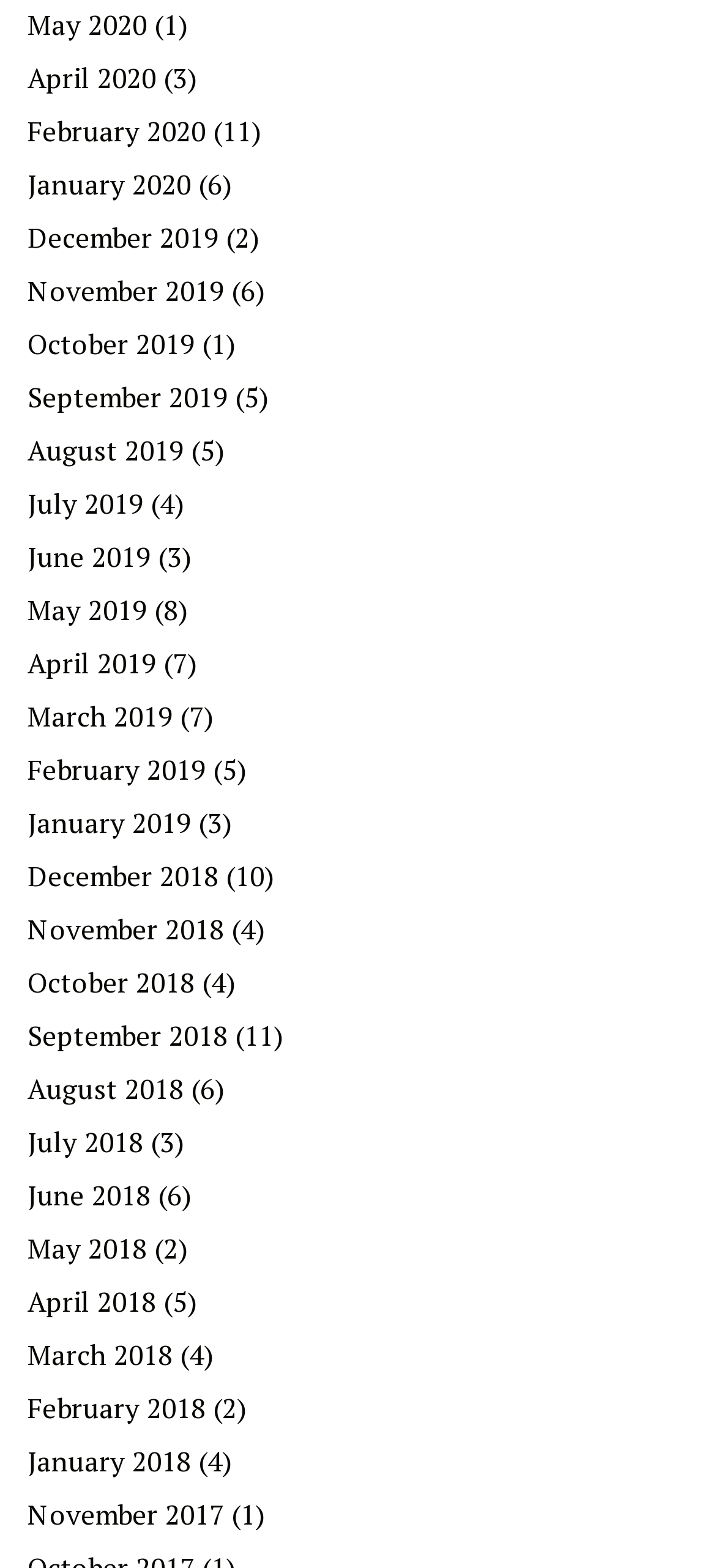Highlight the bounding box coordinates of the region I should click on to meet the following instruction: "View April 2020".

[0.038, 0.038, 0.218, 0.061]